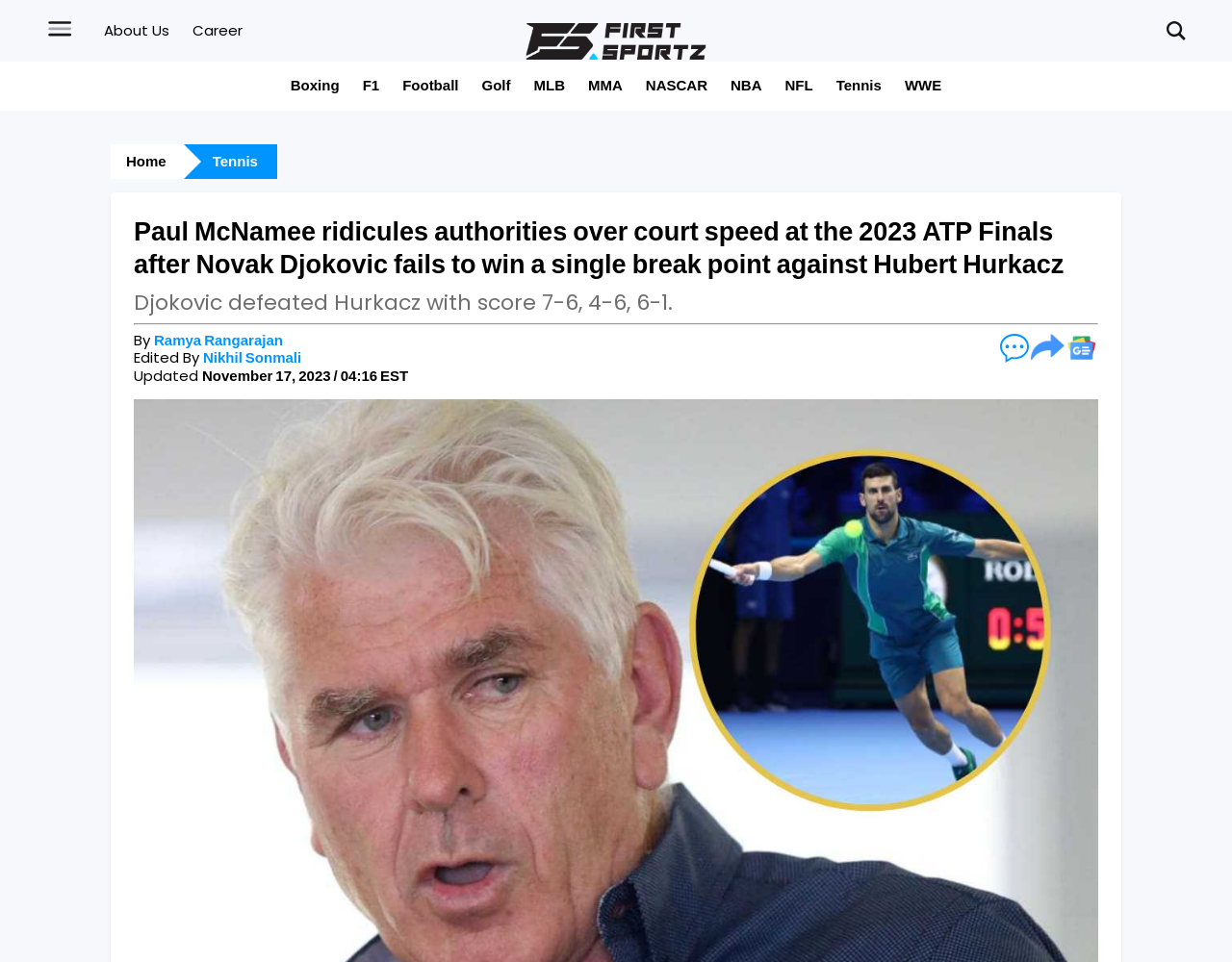Who is the author of the article?
Please give a well-detailed answer to the question.

The author of the article can be found in the article metadata, specifically in the sentence 'By Ramya Rangarajan'. This indicates that Ramya Rangarajan is the author of the article.